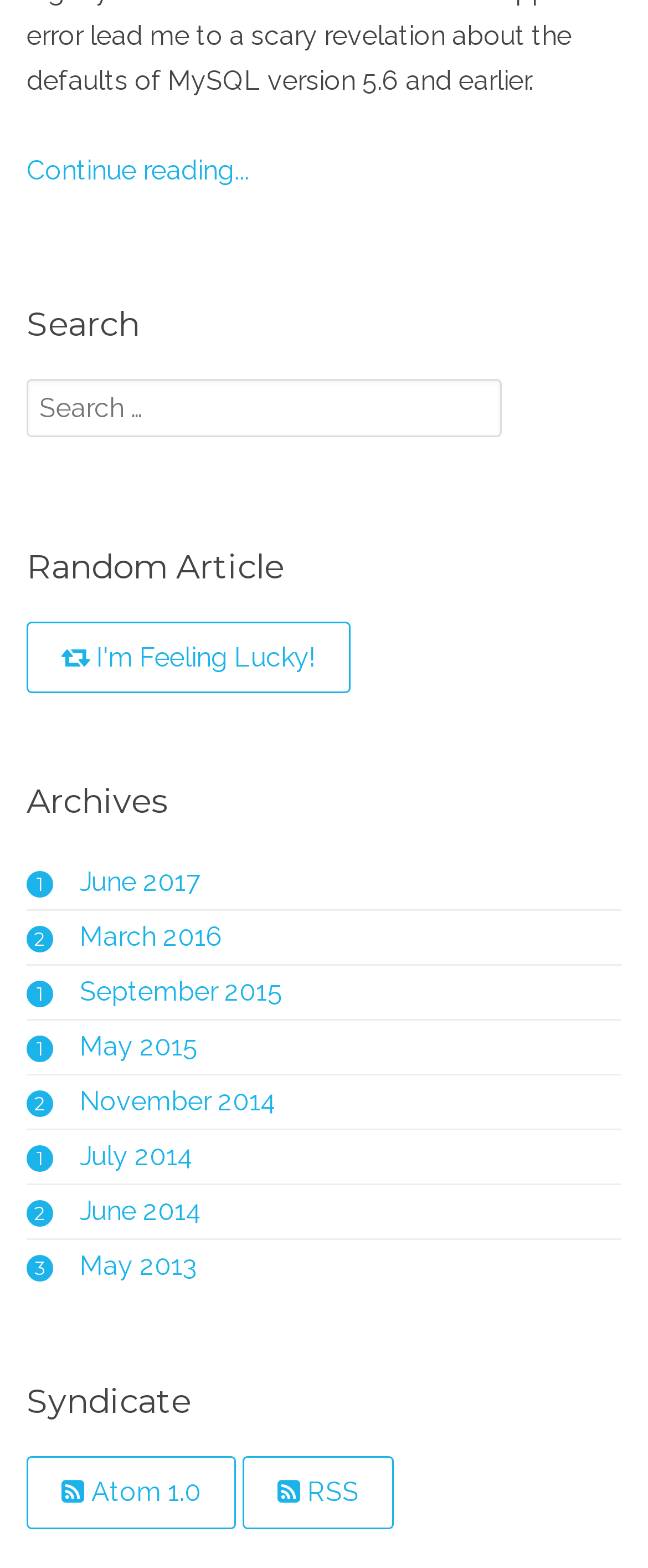Please provide a comprehensive response to the question below by analyzing the image: 
What is the purpose of the textbox?

The textbox is labeled as 'Search …' and is required, indicating that it is used for searching purposes.